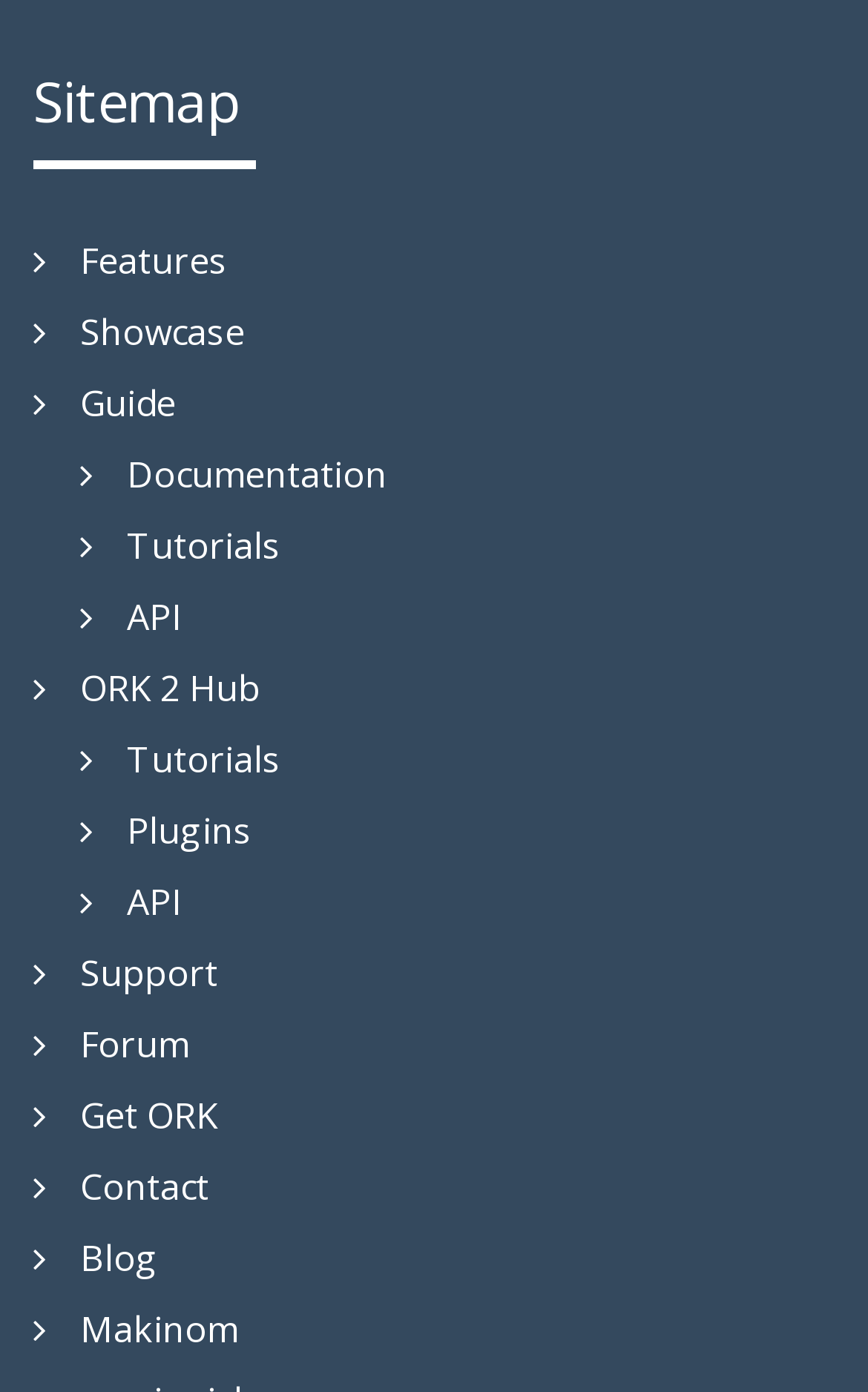Please determine the bounding box coordinates for the UI element described as: "ORK 2 Hub".

[0.038, 0.477, 0.3, 0.512]